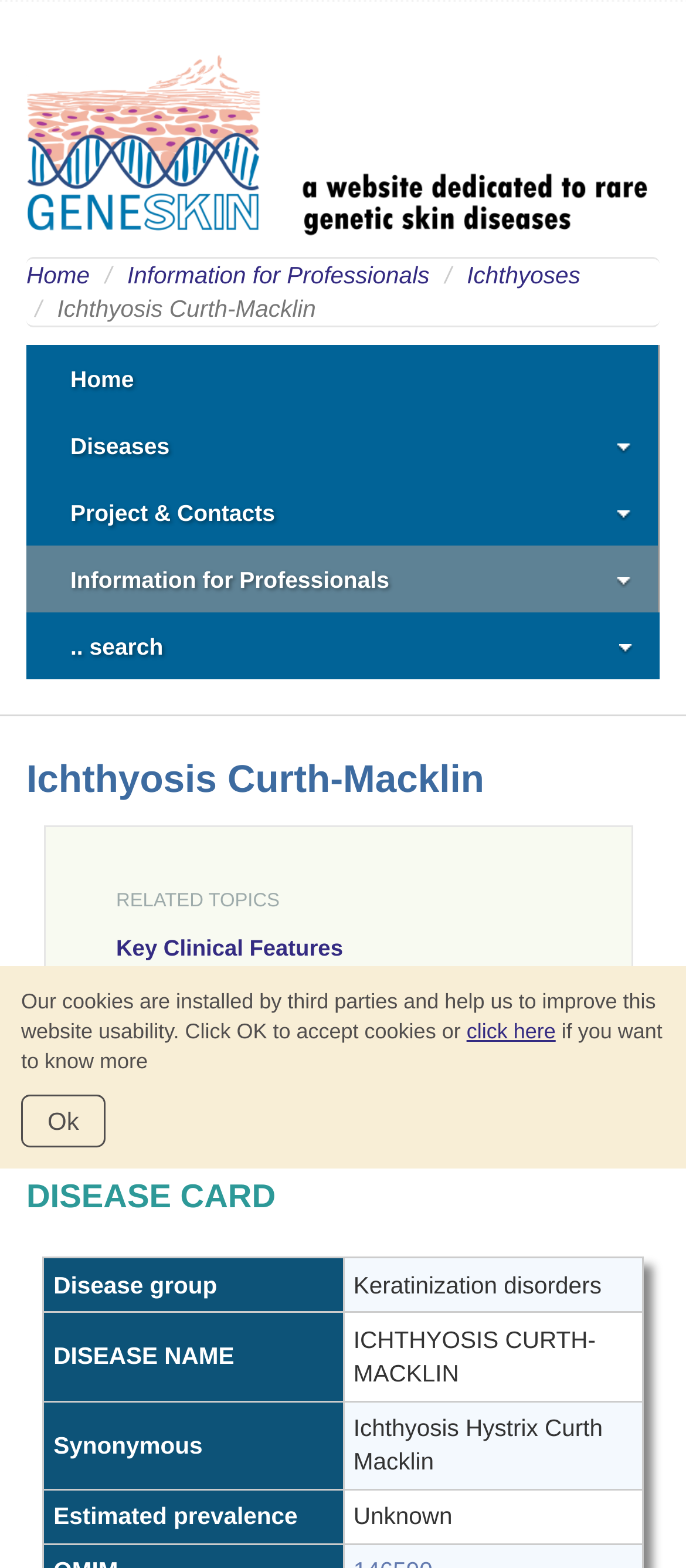What is the category of the disease group?
Based on the visual information, provide a detailed and comprehensive answer.

I found the answer by examining the 'DISEASE CARD' section, where it lists the disease group as 'Keratinization disorders' in the gridcell.